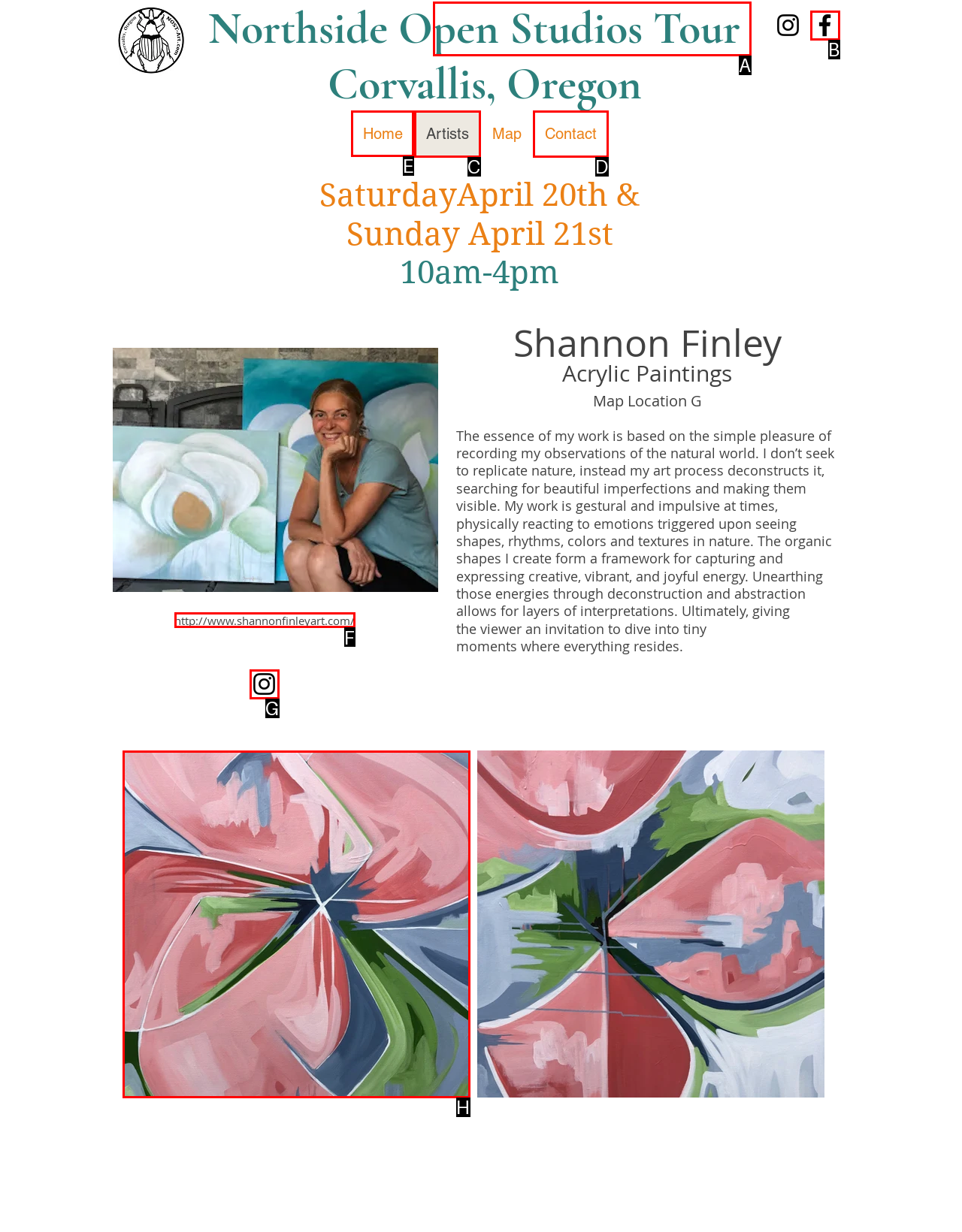Tell me which one HTML element I should click to complete this task: Click the 'Home' link Answer with the option's letter from the given choices directly.

E